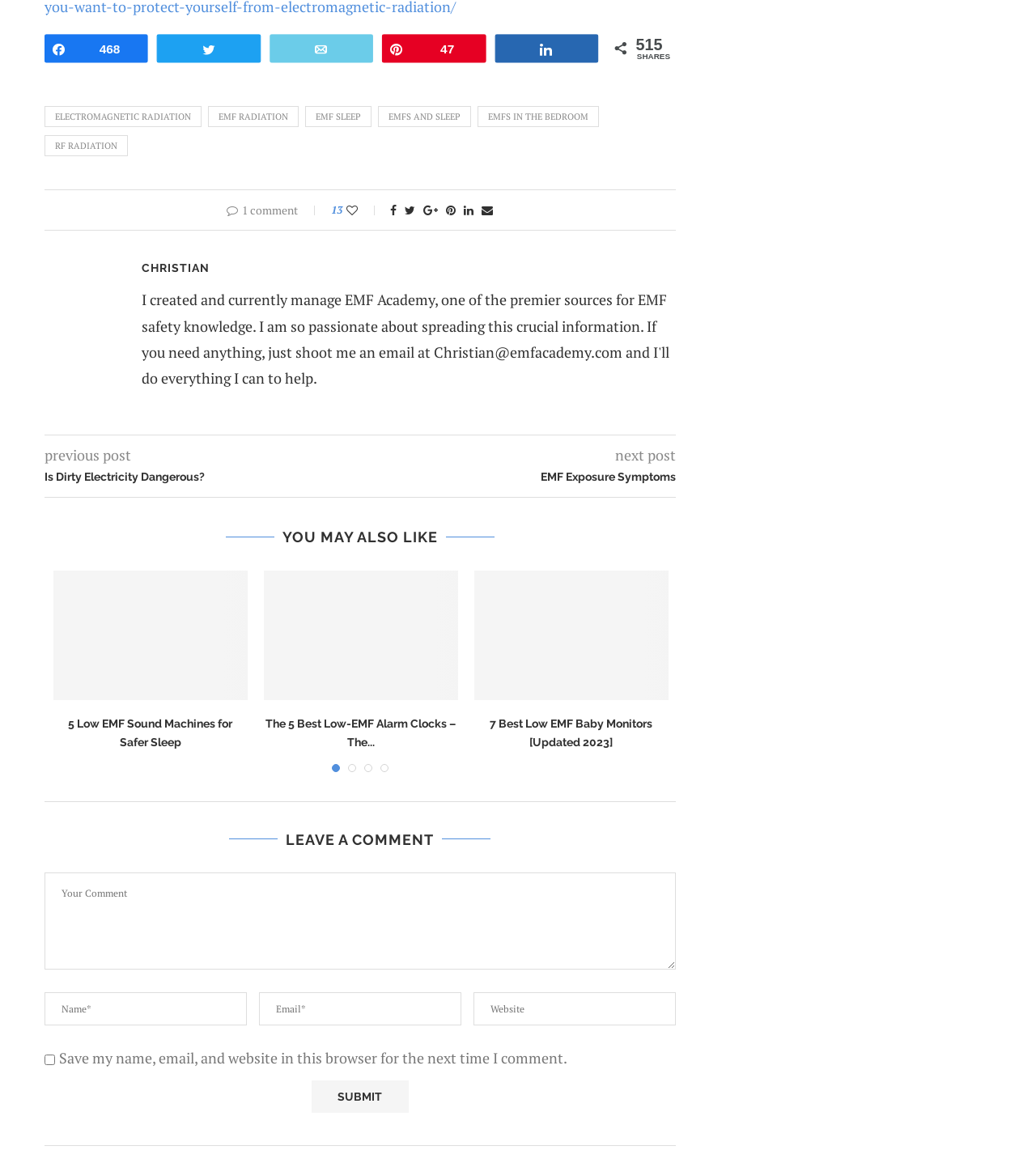Identify the bounding box coordinates of the region that needs to be clicked to carry out this instruction: "Submit the comment". Provide these coordinates as four float numbers ranging from 0 to 1, i.e., [left, top, right, bottom].

[0.301, 0.929, 0.395, 0.957]